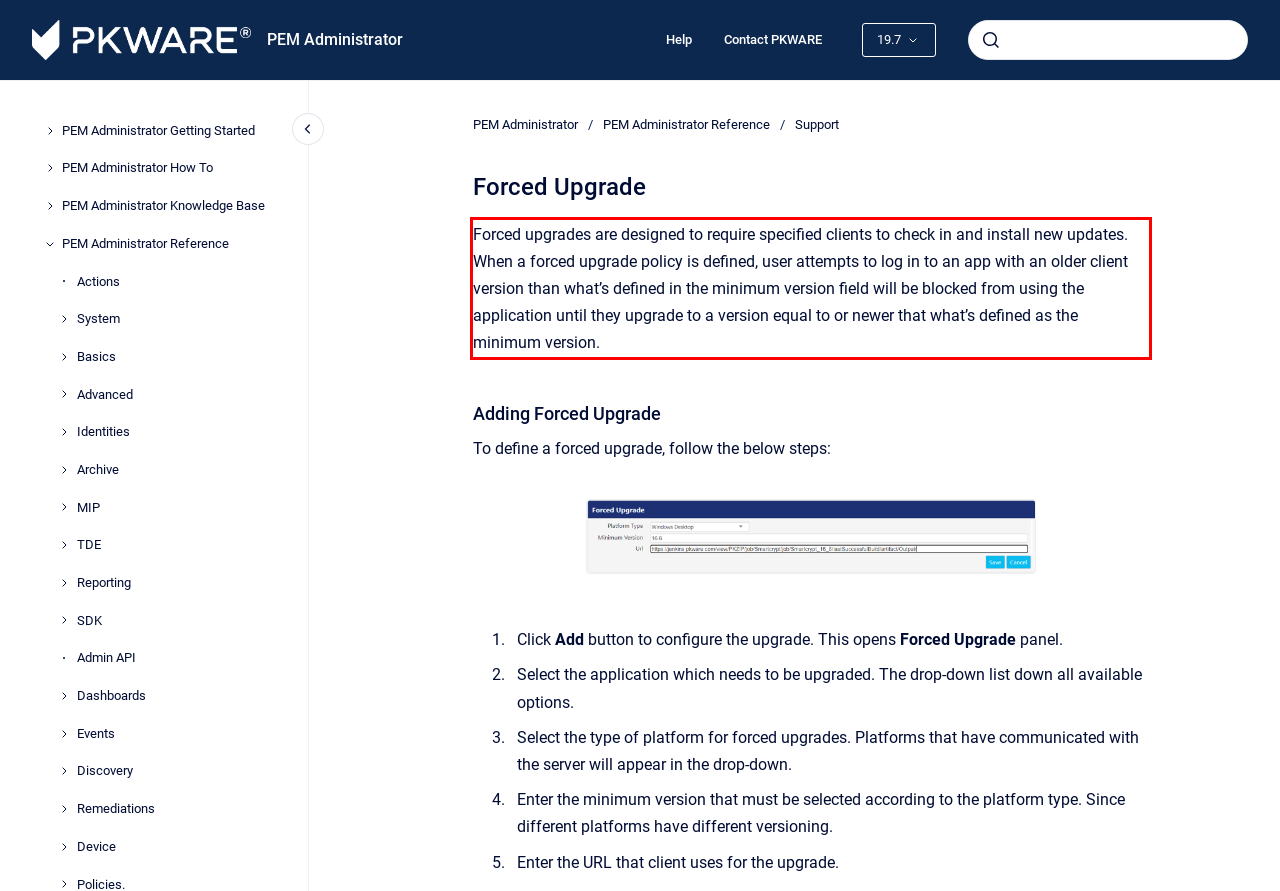Please perform OCR on the text within the red rectangle in the webpage screenshot and return the text content.

Forced upgrades are designed to require specified clients to check in and install new updates. When a forced upgrade policy is defined, user attempts to log in to an app with an older client version than what’s defined in the minimum version field will be blocked from using the application until they upgrade to a version equal to or newer that what’s defined as the minimum version.